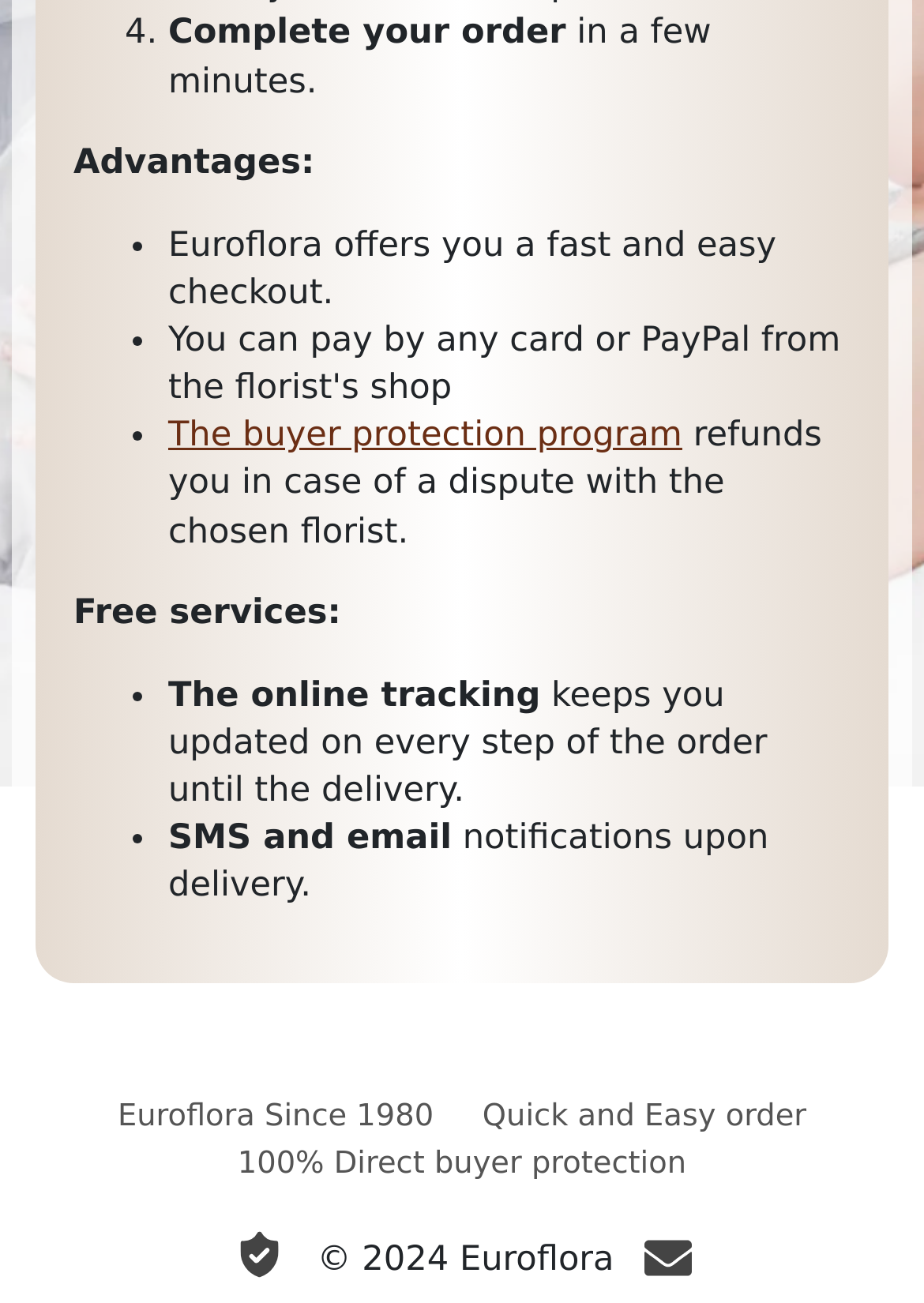From the element description Euroflora Since 1980, predict the bounding box coordinates of the UI element. The coordinates must be specified in the format (top-left x, top-left y, bottom-right x, bottom-right y) and should be within the 0 to 1 range.

[0.107, 0.844, 0.49, 0.871]